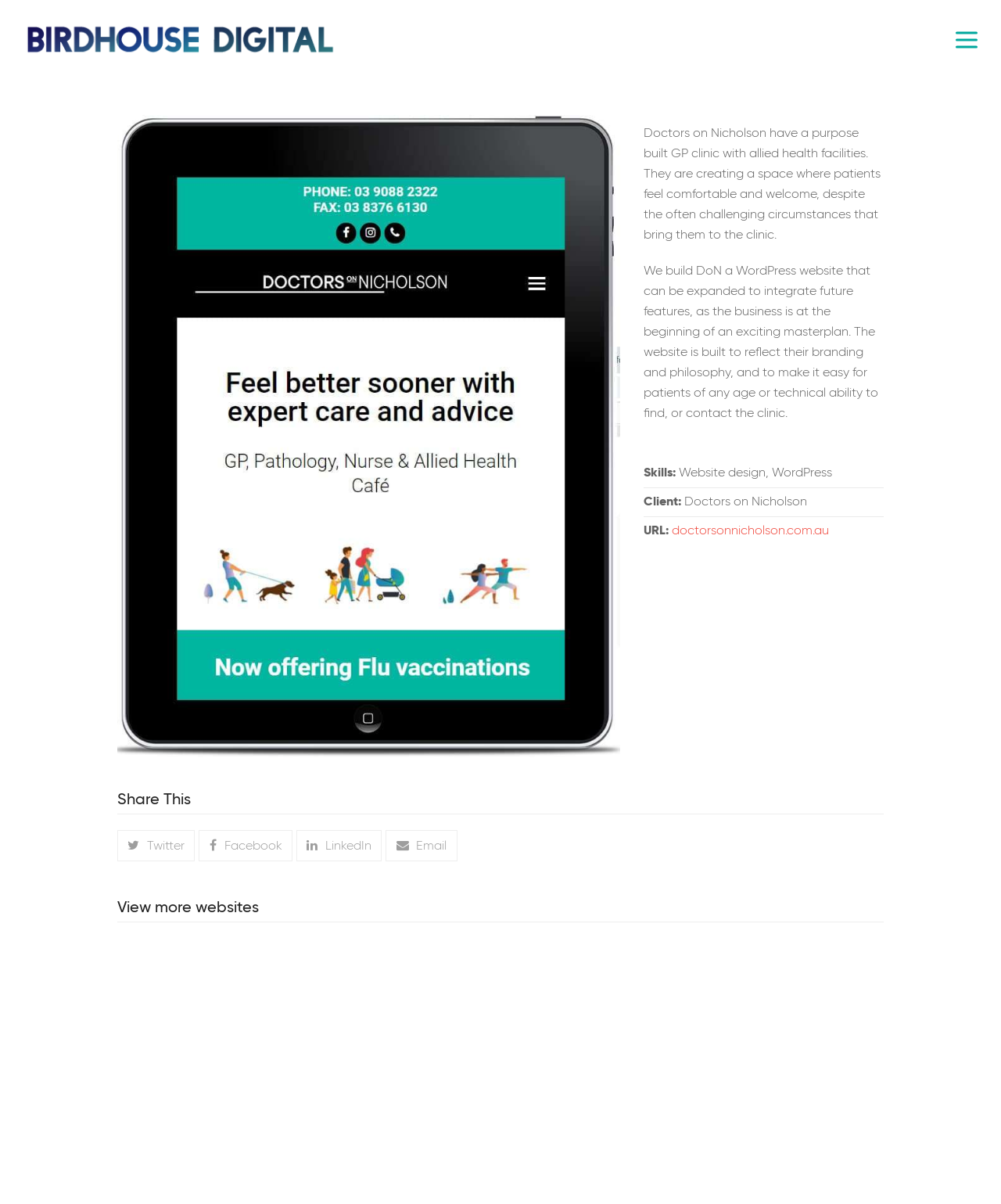Please provide the bounding box coordinates for the element that needs to be clicked to perform the instruction: "Share on Twitter". The coordinates must consist of four float numbers between 0 and 1, formatted as [left, top, right, bottom].

[0.117, 0.689, 0.195, 0.715]